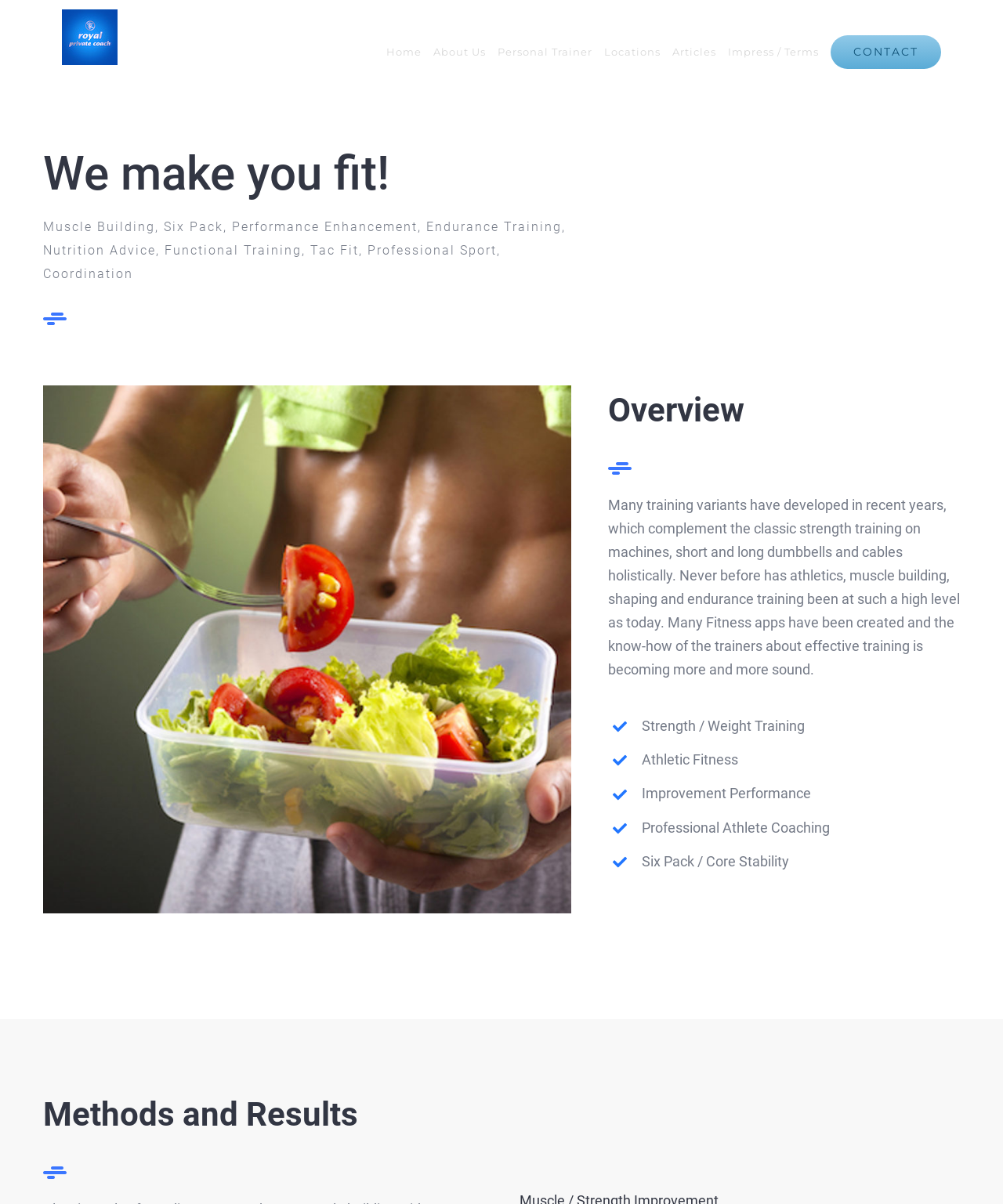Please identify the bounding box coordinates of the clickable element to fulfill the following instruction: "Go to Home". The coordinates should be four float numbers between 0 and 1, i.e., [left, top, right, bottom].

[0.385, 0.008, 0.42, 0.078]